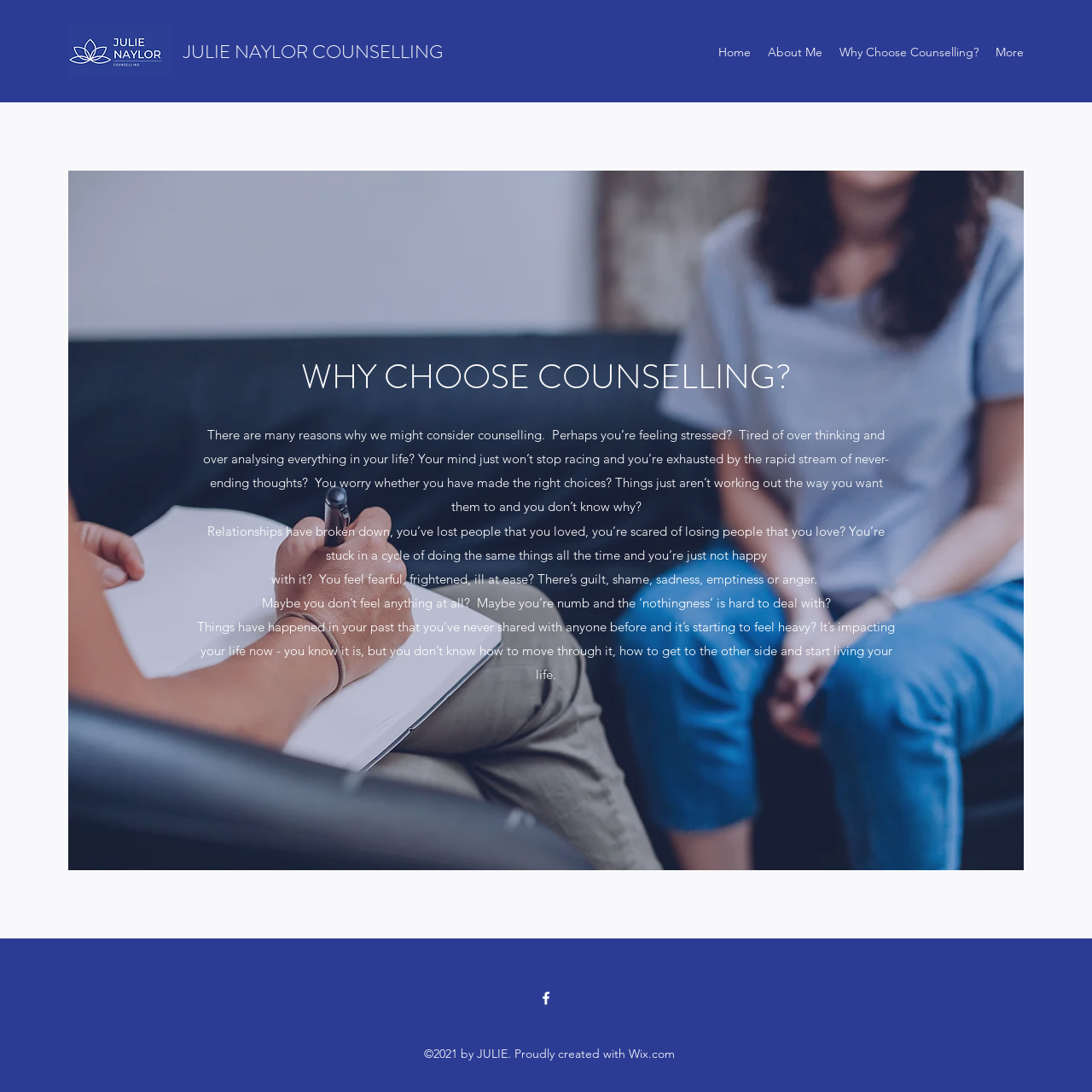What social media platform is linked?
Please provide a comprehensive answer based on the details in the screenshot.

The social bar at the bottom of the webpage contains a link to Facebook, as indicated by the image description 'Facebook'.